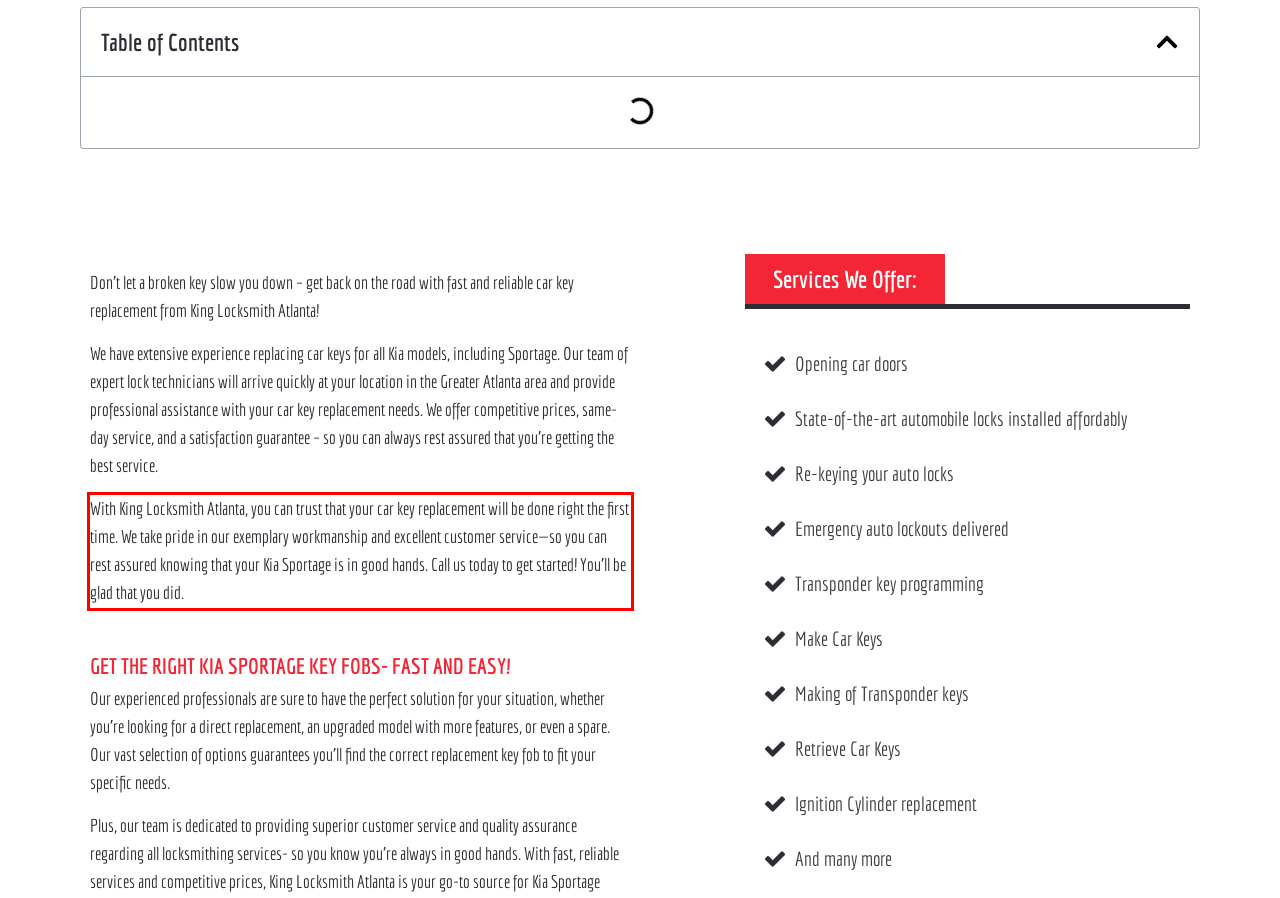Within the screenshot of a webpage, identify the red bounding box and perform OCR to capture the text content it contains.

With King Locksmith Atlanta, you can trust that your car key replacement will be done right the first time. We take pride in our exemplary workmanship and excellent customer service—so you can rest assured knowing that your Kia Sportage is in good hands. Call us today to get started! You’ll be glad that you did.